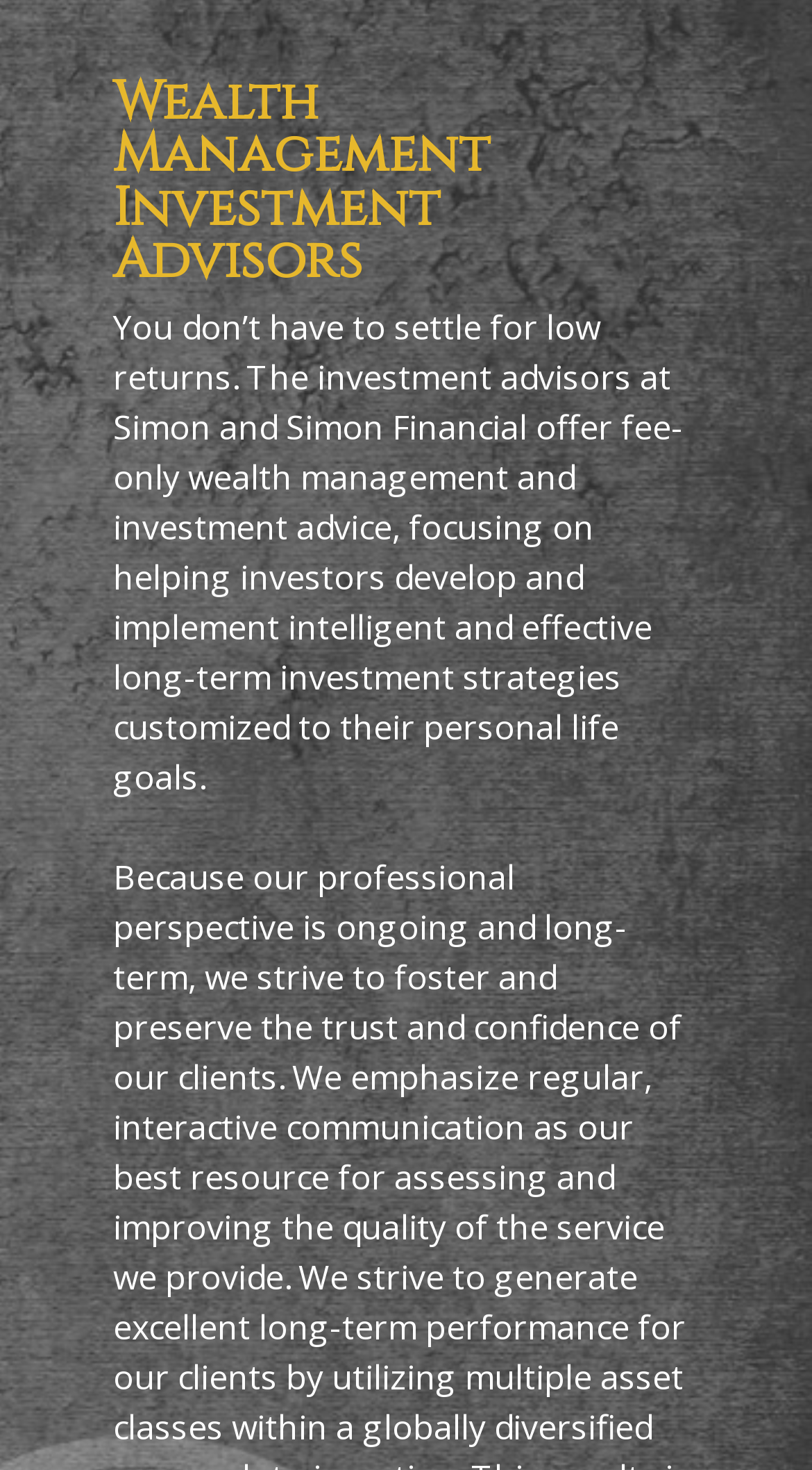Bounding box coordinates are specified in the format (top-left x, top-left y, bottom-right x, bottom-right y). All values are floating point numbers bounded between 0 and 1. Please provide the bounding box coordinate of the region this sentence describes: Events

[0.63, 0.06, 0.807, 0.103]